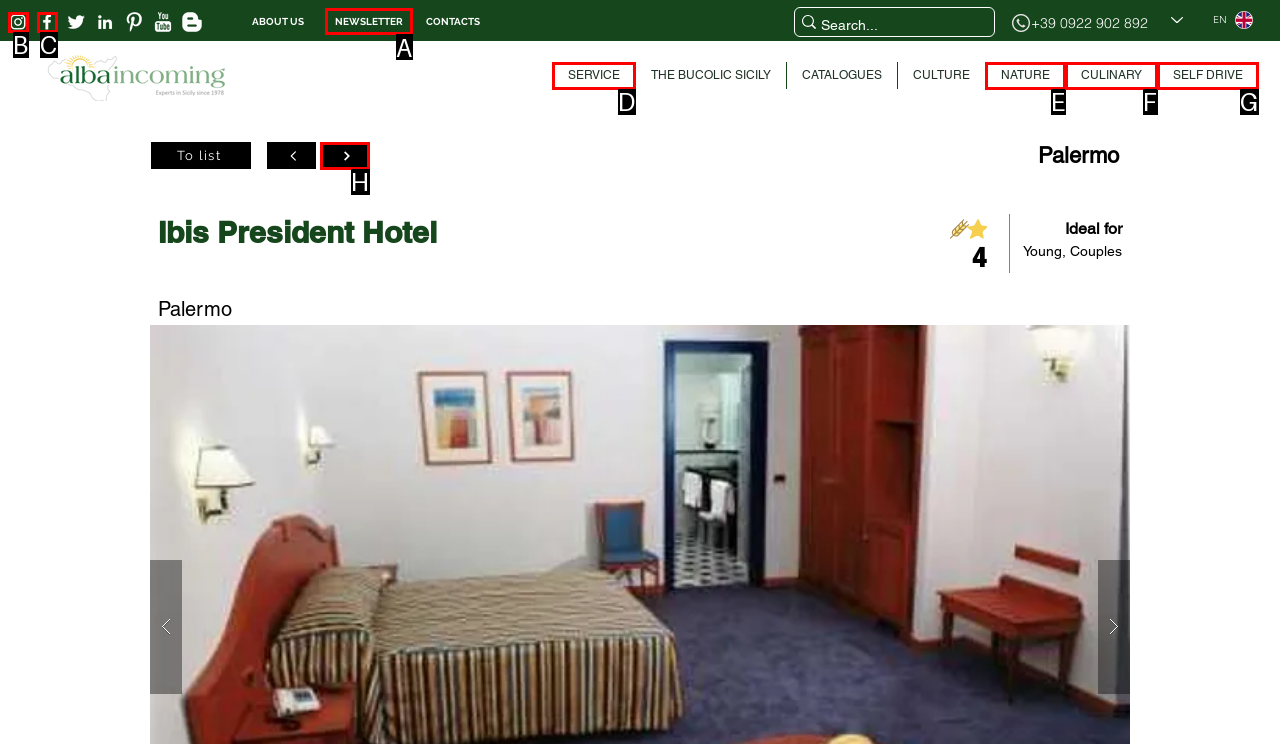Determine the HTML element to click for the instruction: Subscribe to the newsletter.
Answer with the letter corresponding to the correct choice from the provided options.

A